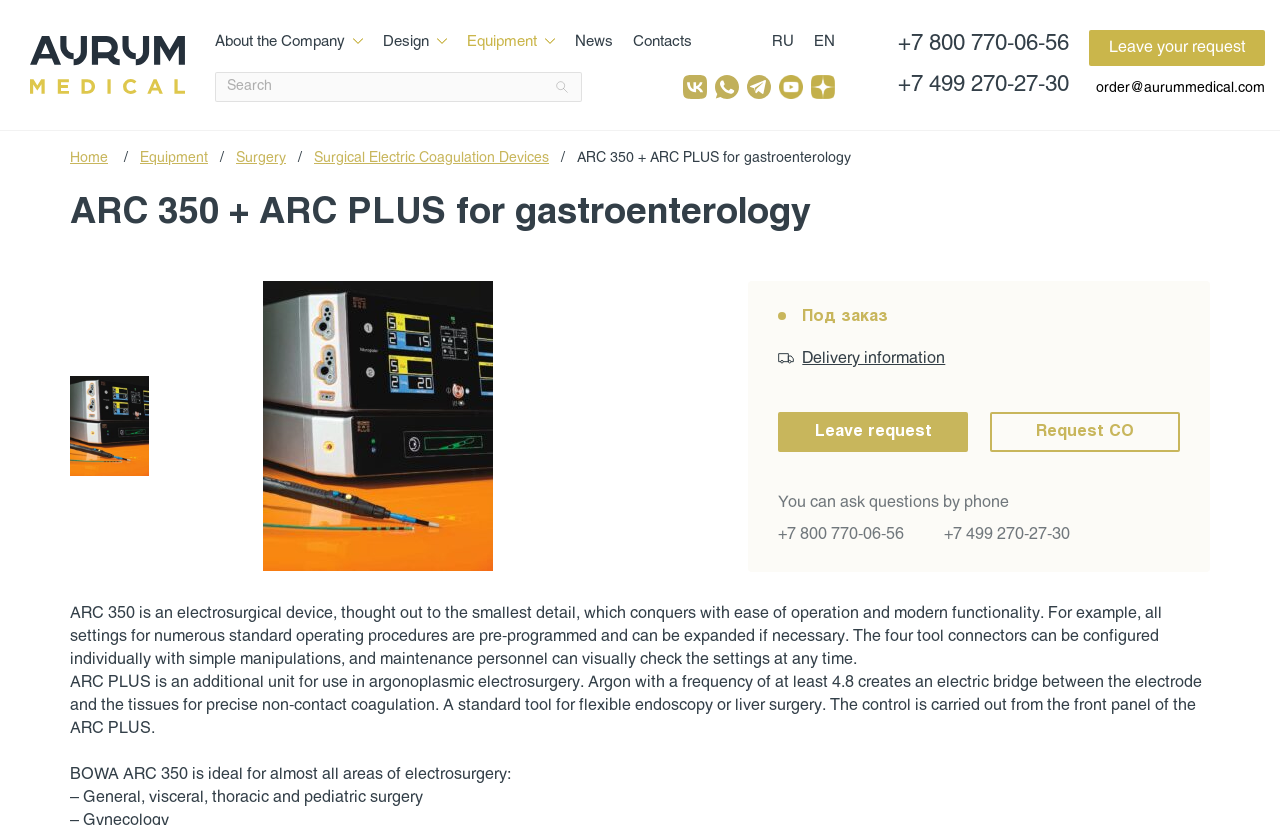Can you find and provide the title of the webpage?

ARC 350 + ARC PLUS for gastroenterology